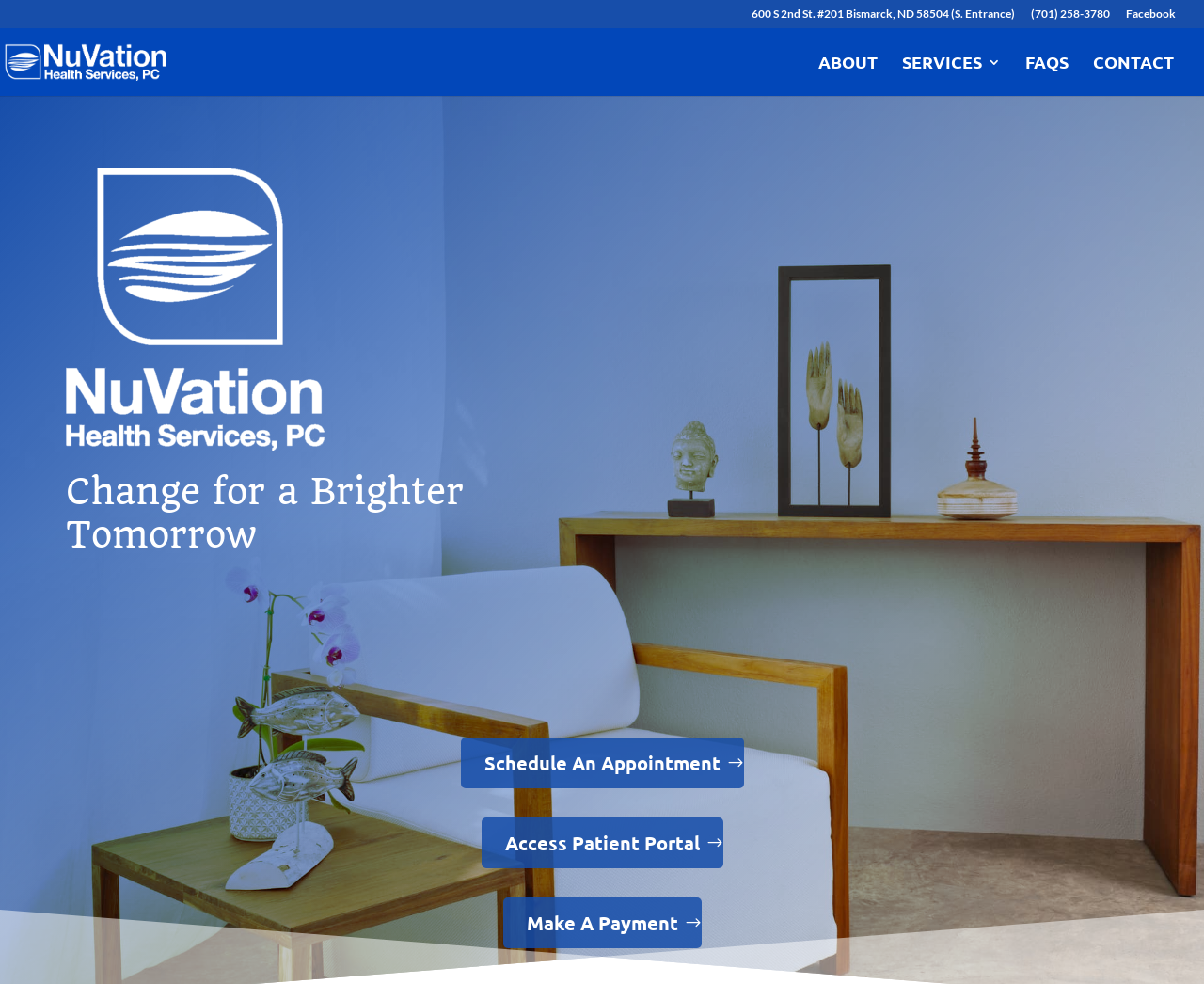Provide your answer in a single word or phrase: 
What is the name of the counseling service?

NuVation Health Services